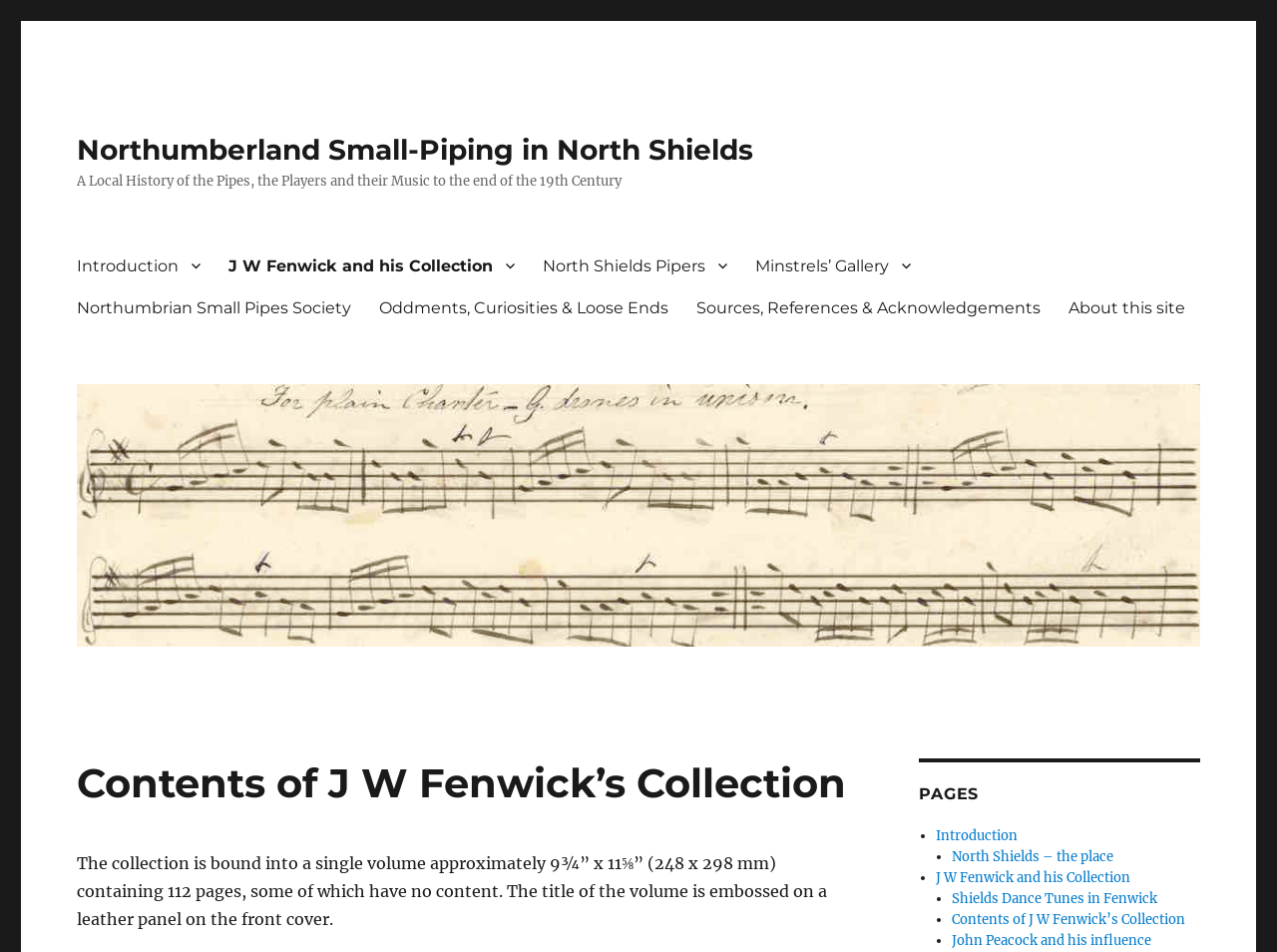Create a detailed description of the webpage's content and layout.

This webpage is about the contents of J W Fenwick's collection, specifically focusing on Northumberland Small-Piping in North Shields. At the top, there is a link to "Northumberland Small-Piping in North Shields" and a static text describing the collection as "A Local History of the Pipes, the Players and their Music to the end of the 19th Century". 

Below this, there is a primary navigation menu with 7 links: "Introduction", "J W Fenwick and his Collection", "North Shields Pipers", "Minstrels’ Gallery", "Northumbrian Small Pipes Society", "Oddments, Curiosities & Loose Ends", and "Sources, References & Acknowledgements", as well as "About this site". 

On the left side, there is another link to "Northumberland Small-Piping in North Shields" accompanied by an image with the same title. Above the image, there is a header with the title "Contents of J W Fenwick’s Collection". 

Below the image, there is a static text describing the collection's physical properties, such as its size and number of pages. 

On the right side, there is a heading "PAGES" followed by a list of links, each preceded by a bullet point. The links are to various pages, including "Introduction", "North Shields – the place", "J W Fenwick and his Collection", "Shields Dance Tunes in Fenwick", "Contents of J W Fenwick’s Collection", and "John Peacock and his influence".